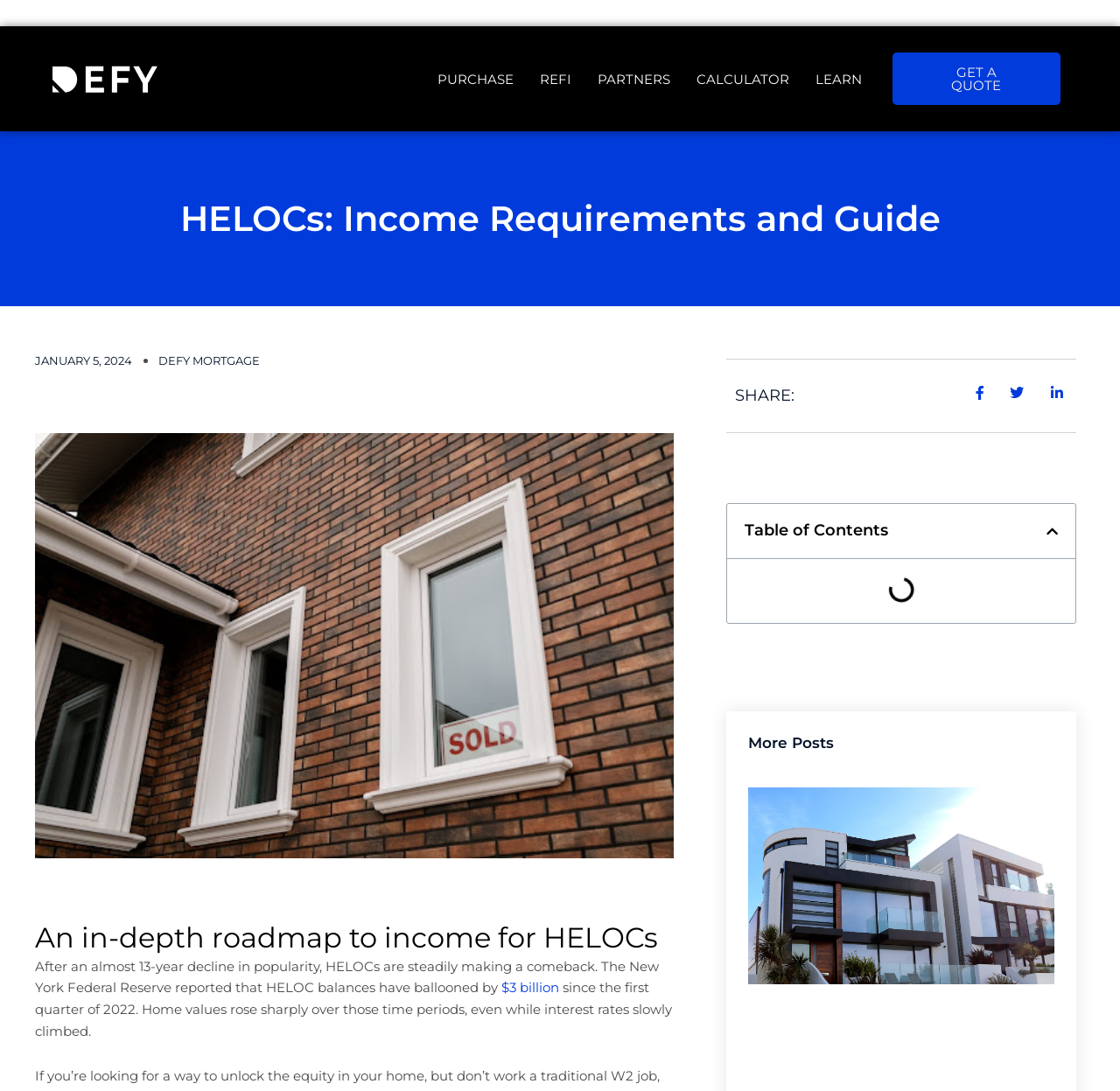What is the current trend of HELOC balances?
Using the information presented in the image, please offer a detailed response to the question.

According to the New York Federal Reserve, HELOC balances have ballooned by $3 billion since the first quarter of 2022, indicating an increasing trend.